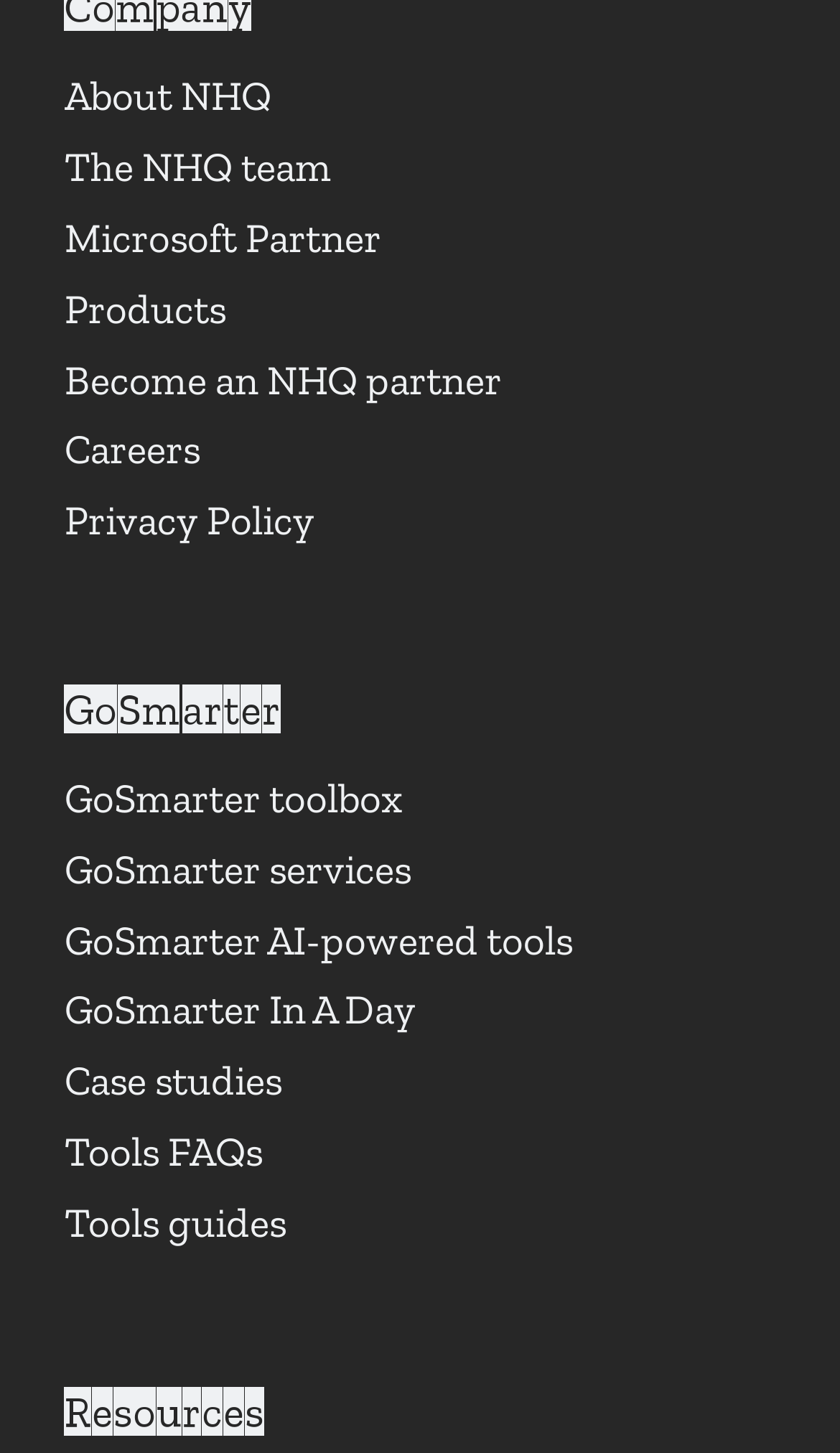What is the first link on the webpage?
Please look at the screenshot and answer in one word or a short phrase.

About NHQ